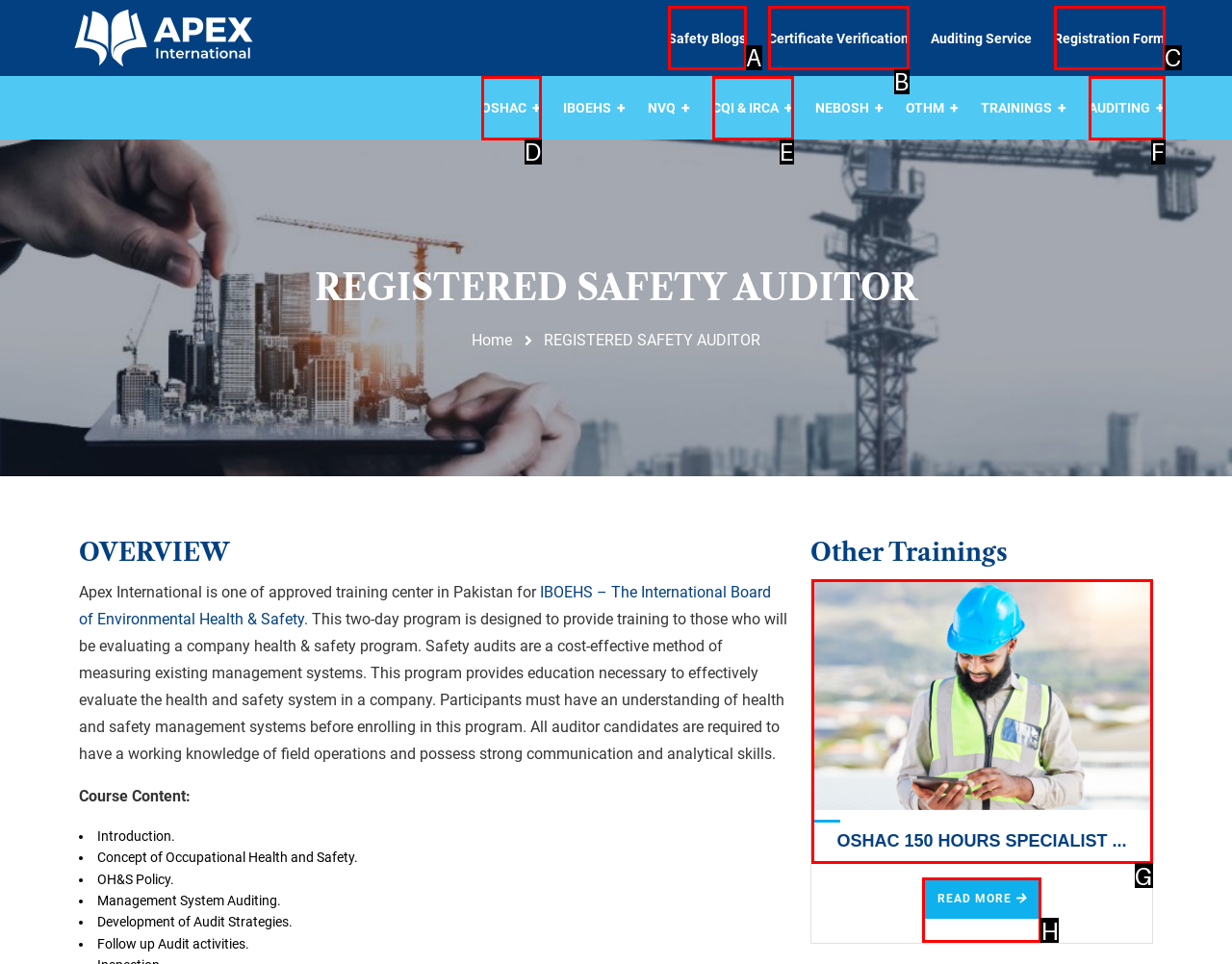From the given options, choose the HTML element that aligns with the description: Read more. Respond with the letter of the selected element.

H